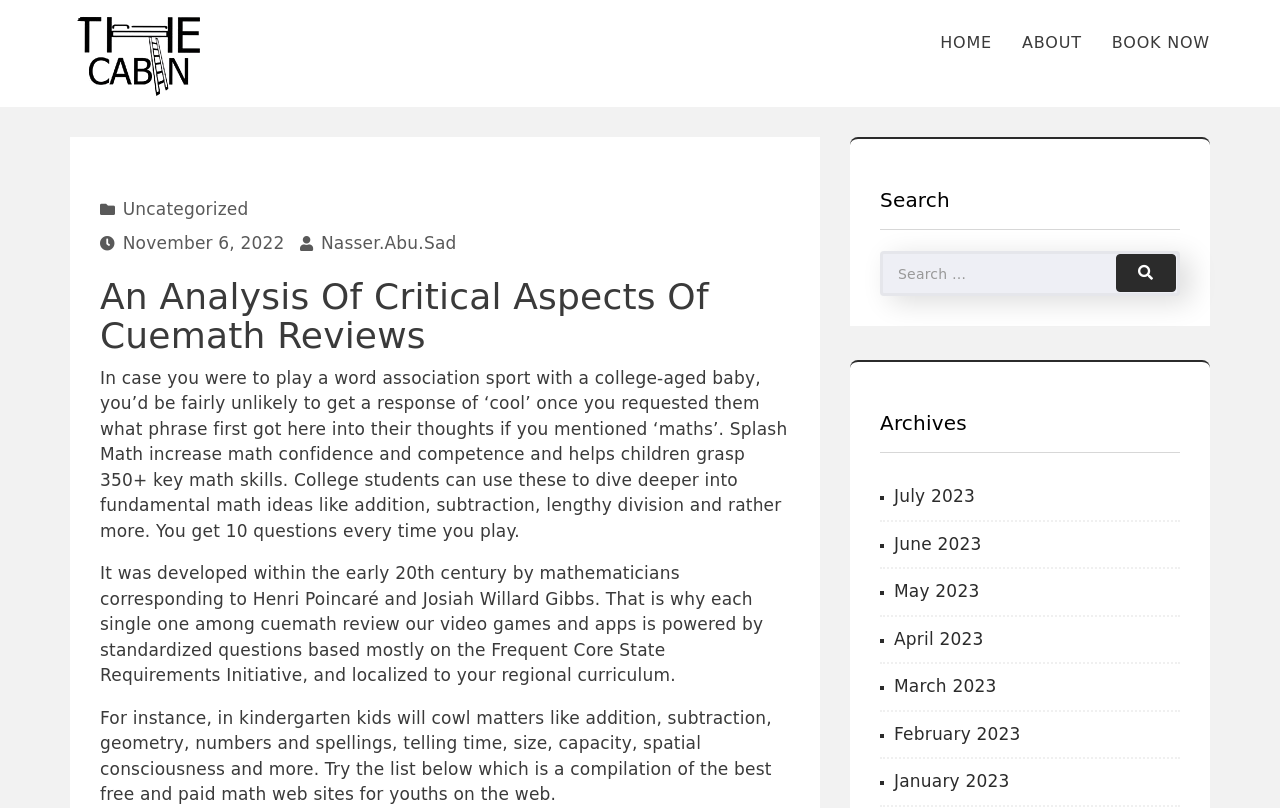Ascertain the bounding box coordinates for the UI element detailed here: "April 7, 2023November 6, 2022". The coordinates should be provided as [left, top, right, bottom] with each value being a float between 0 and 1.

[0.096, 0.288, 0.222, 0.313]